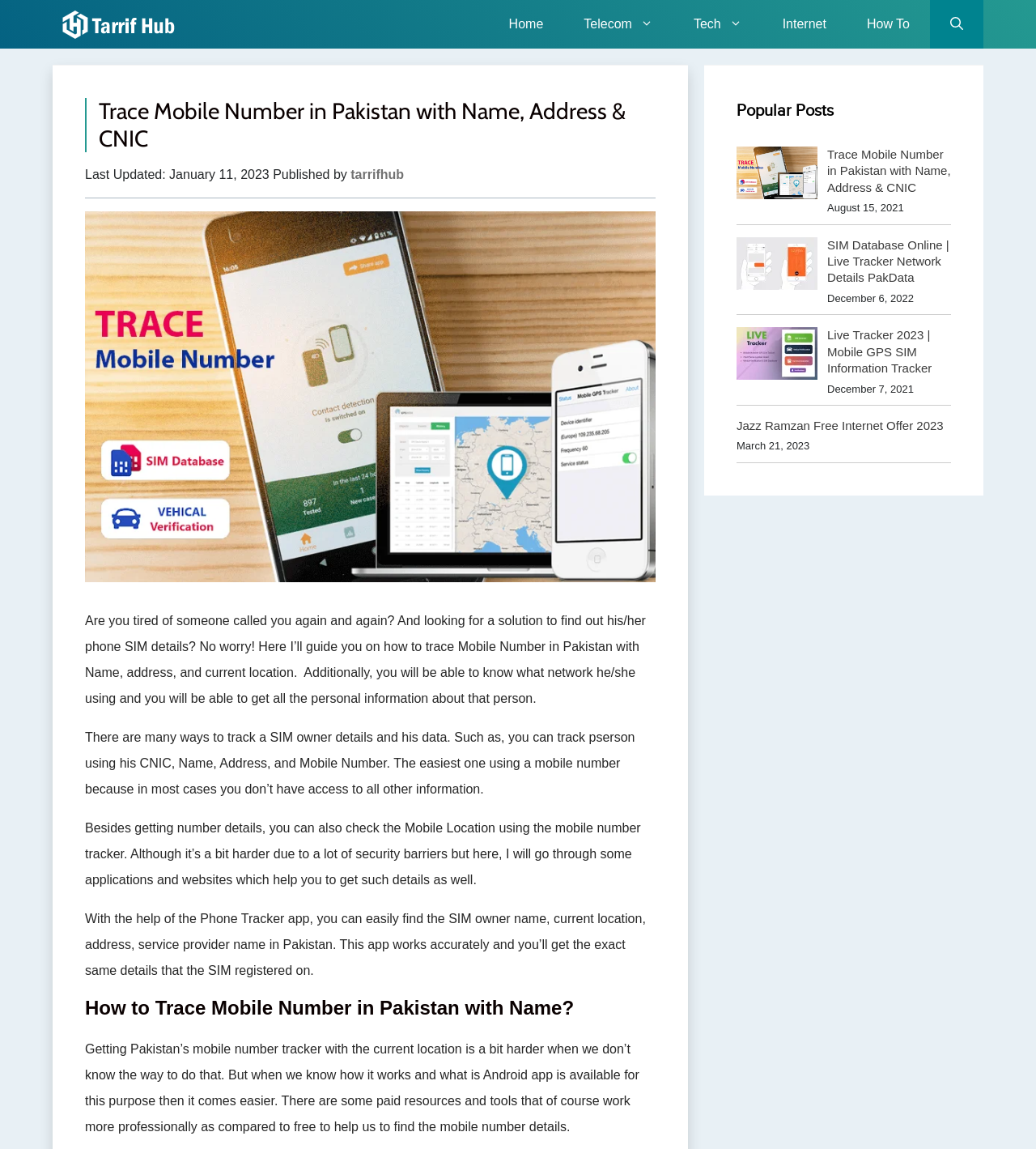Can you determine the bounding box coordinates of the area that needs to be clicked to fulfill the following instruction: "Click on the 'How To' link"?

[0.817, 0.0, 0.898, 0.042]